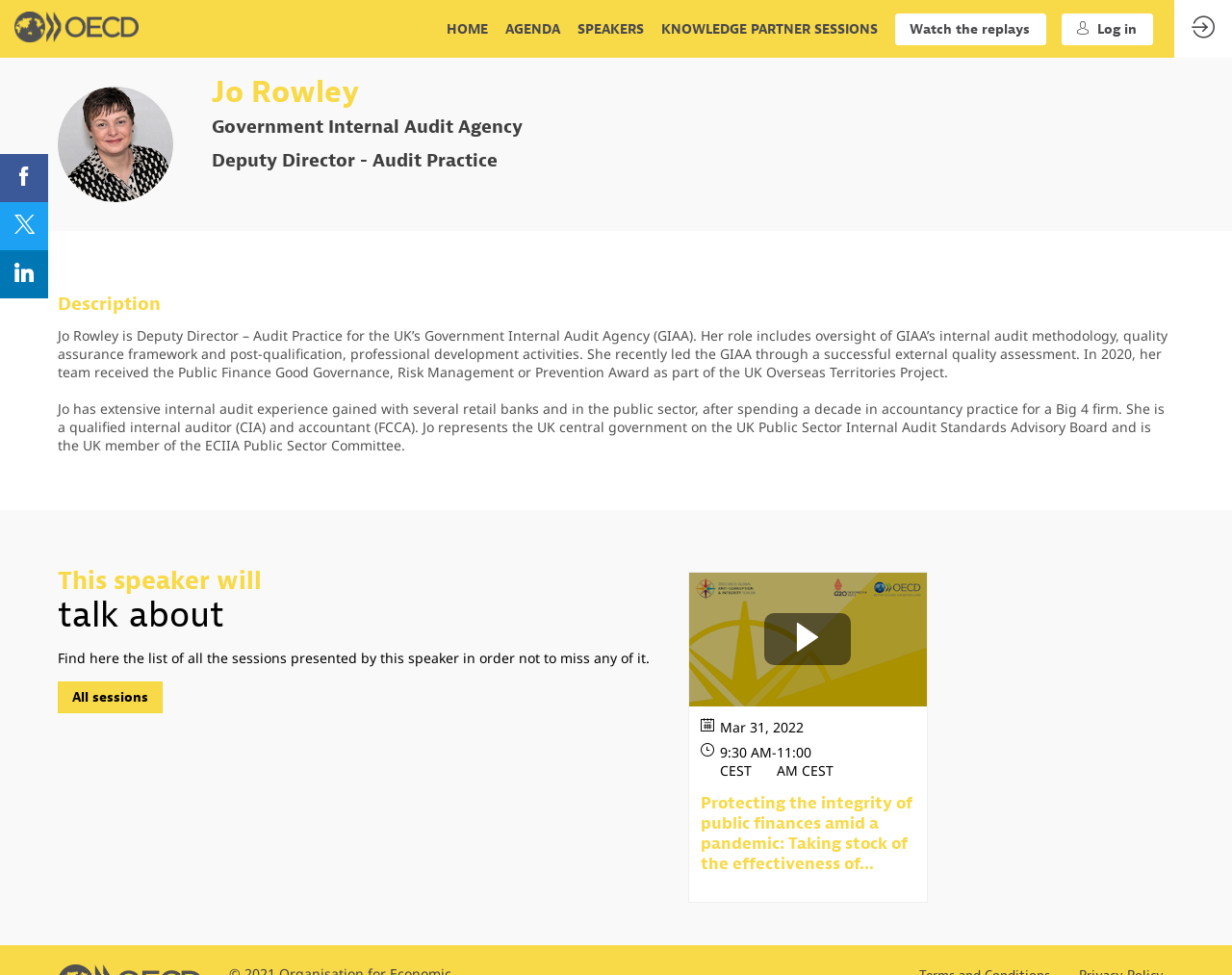Answer the following query with a single word or phrase:
What is the button on the top right corner of the page?

Log in